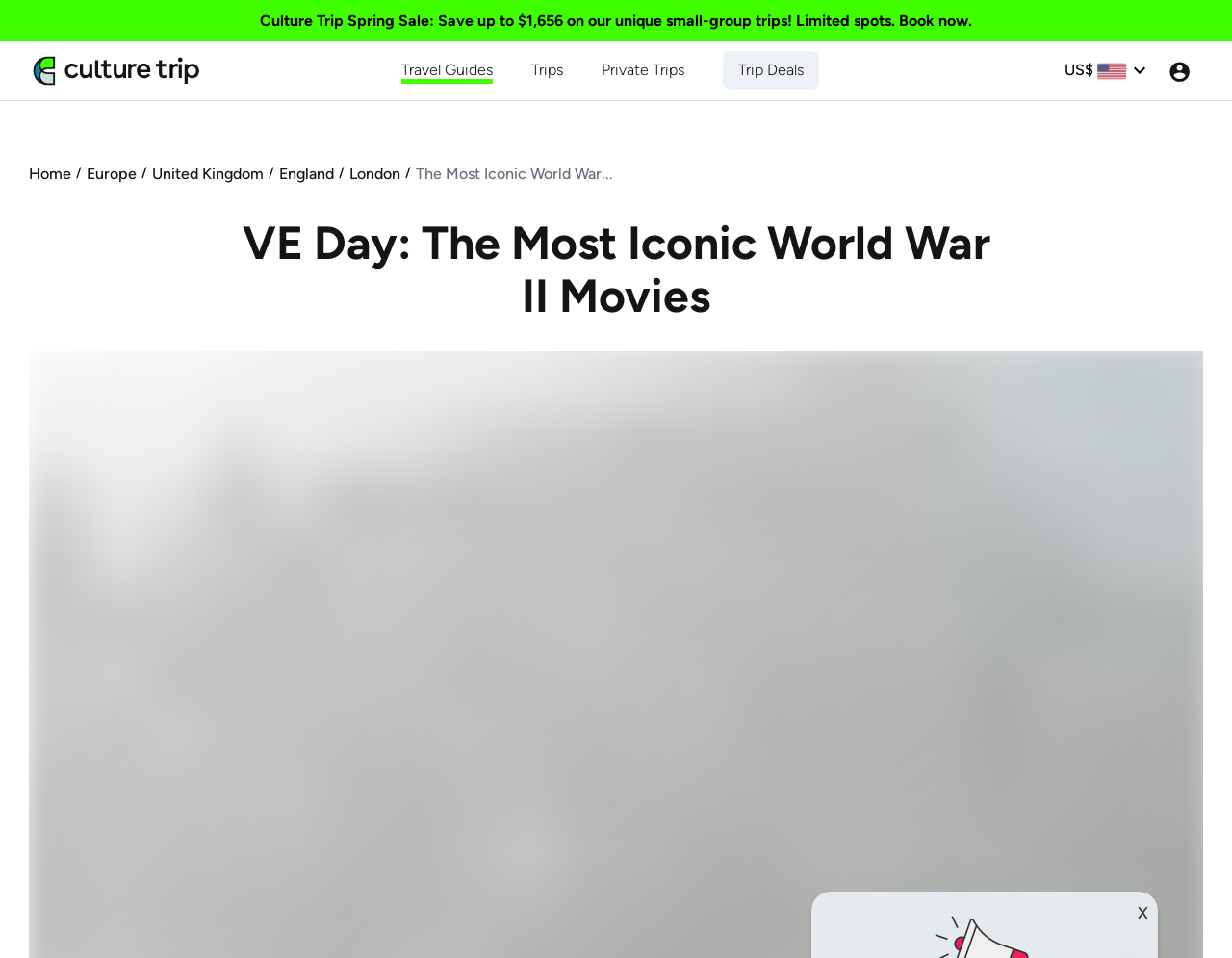Provide the bounding box coordinates for the area that should be clicked to complete the instruction: "Click the Culture Trip logo".

[0.025, 0.063, 0.166, 0.082]